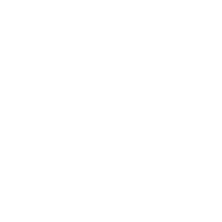Create an extensive caption that includes all significant details of the image.

The image depicts a minimalist illustration of a pair of hands positioned in a manner that suggests holding or presenting something. This stylized graphic is likely representative of concepts related to care, support, or service, often used in contexts like customer support, partnerships, or community engagement. The simplicity and elegance of the design enhance its universal appeal, making it suitable for a variety of applications, particularly in branding, marketing, or educational materials. The image encapsulates themes of collaboration and assistance, fitting seamlessly within content focused on connection and service-oriented initiatives.